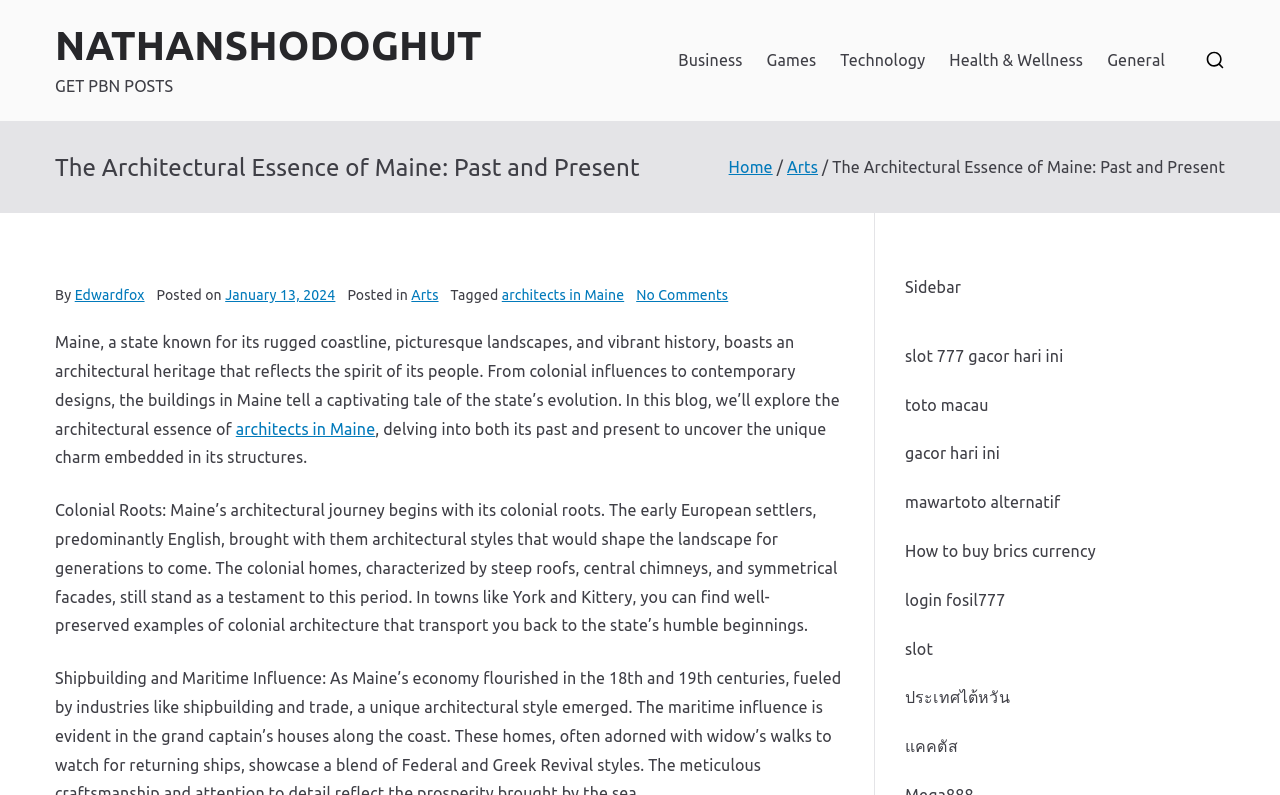How many links are there in the sidebar?
Give a single word or phrase as your answer by examining the image.

8